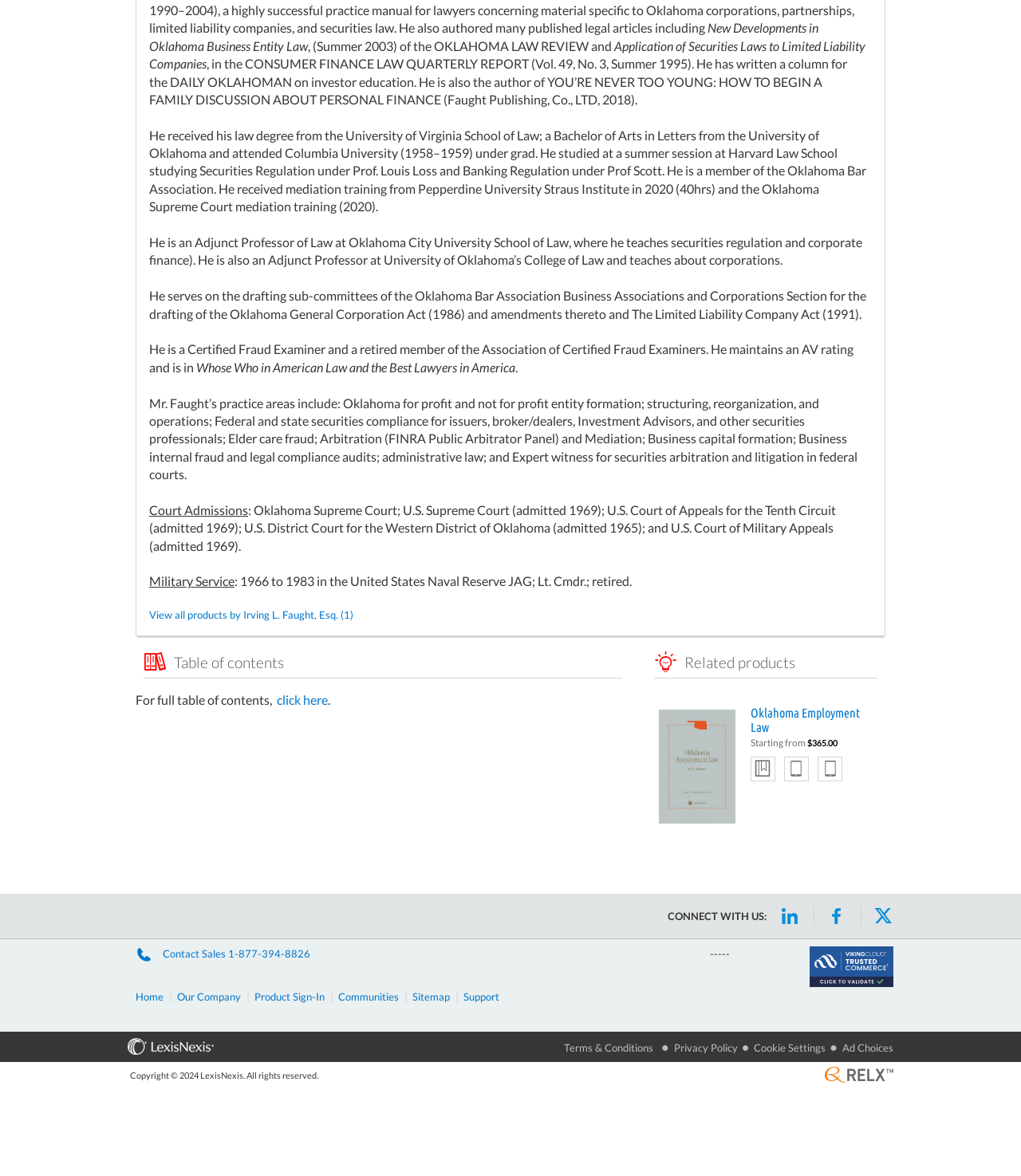What is Irving L. Faught's profession?
Based on the screenshot, provide your answer in one word or phrase.

Lawyer